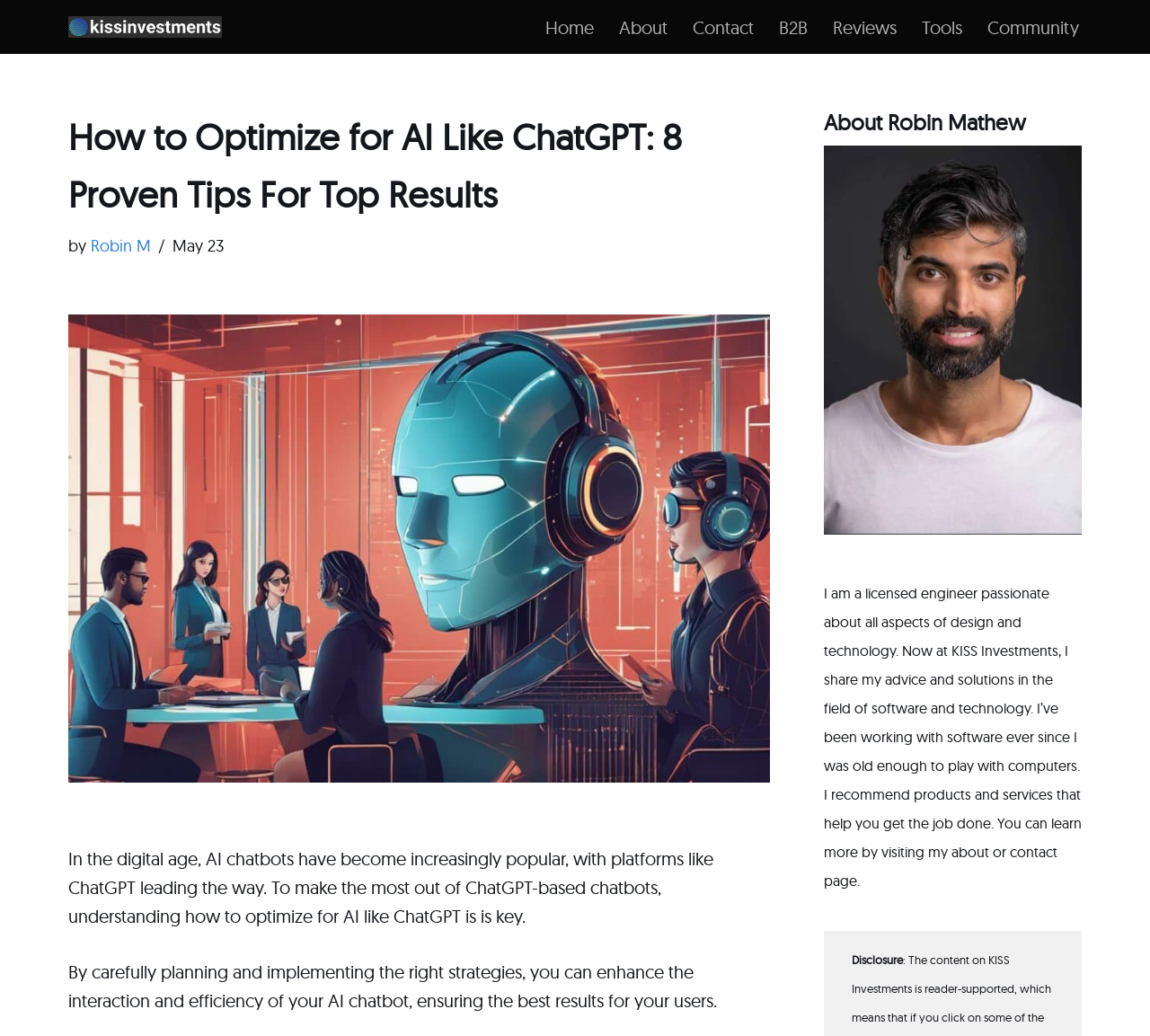How many tips are provided in the article for optimizing for AI like ChatGPT?
Refer to the image and give a detailed response to the question.

The number of tips provided in the article for optimizing for AI like ChatGPT is 8, which is mentioned in the main heading 'How to Optimize for AI Like ChatGPT: 8 Proven Tips For Top Results'.